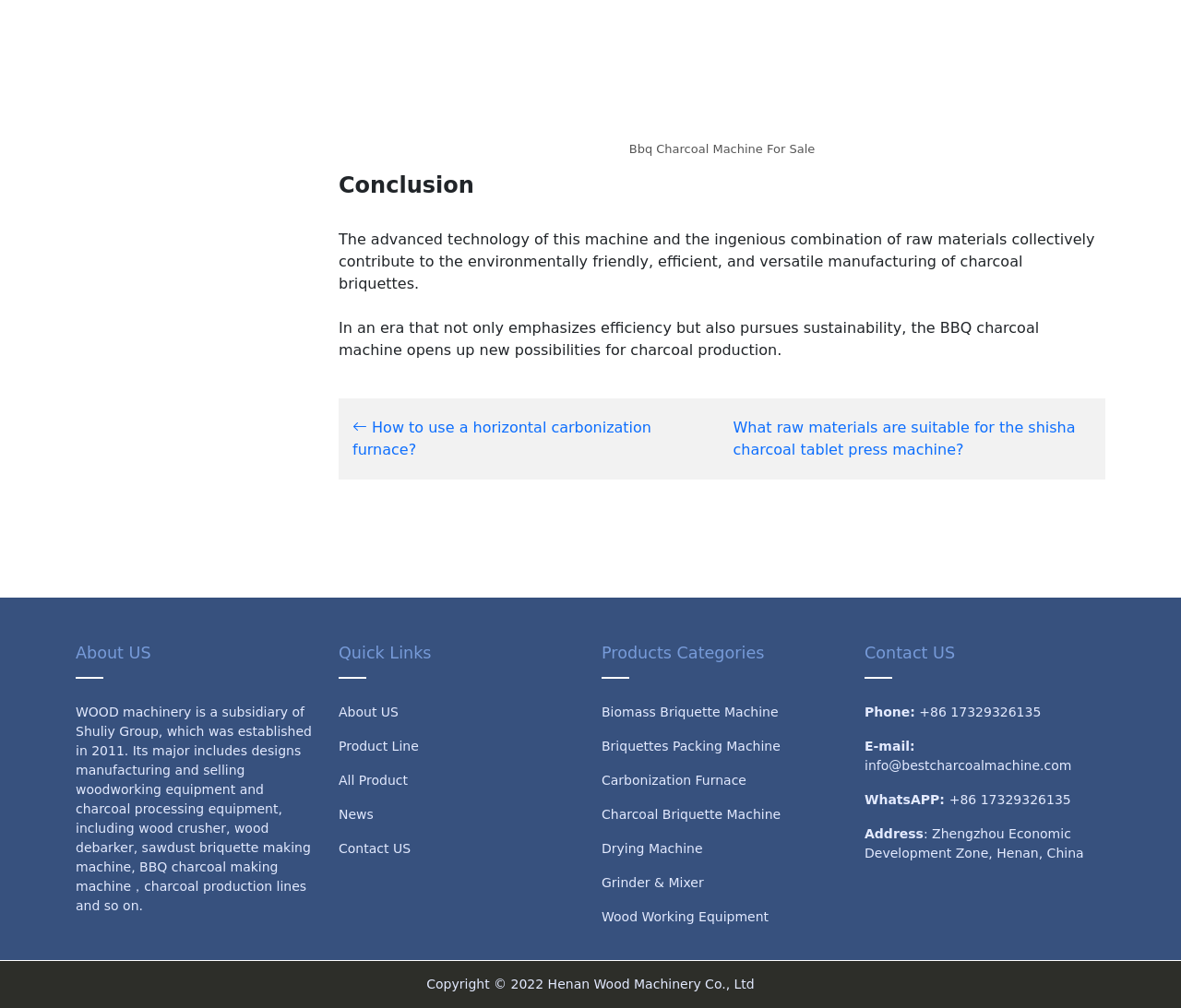What is the company name of the website owner?
Answer the question with a single word or phrase, referring to the image.

WOOD machinery